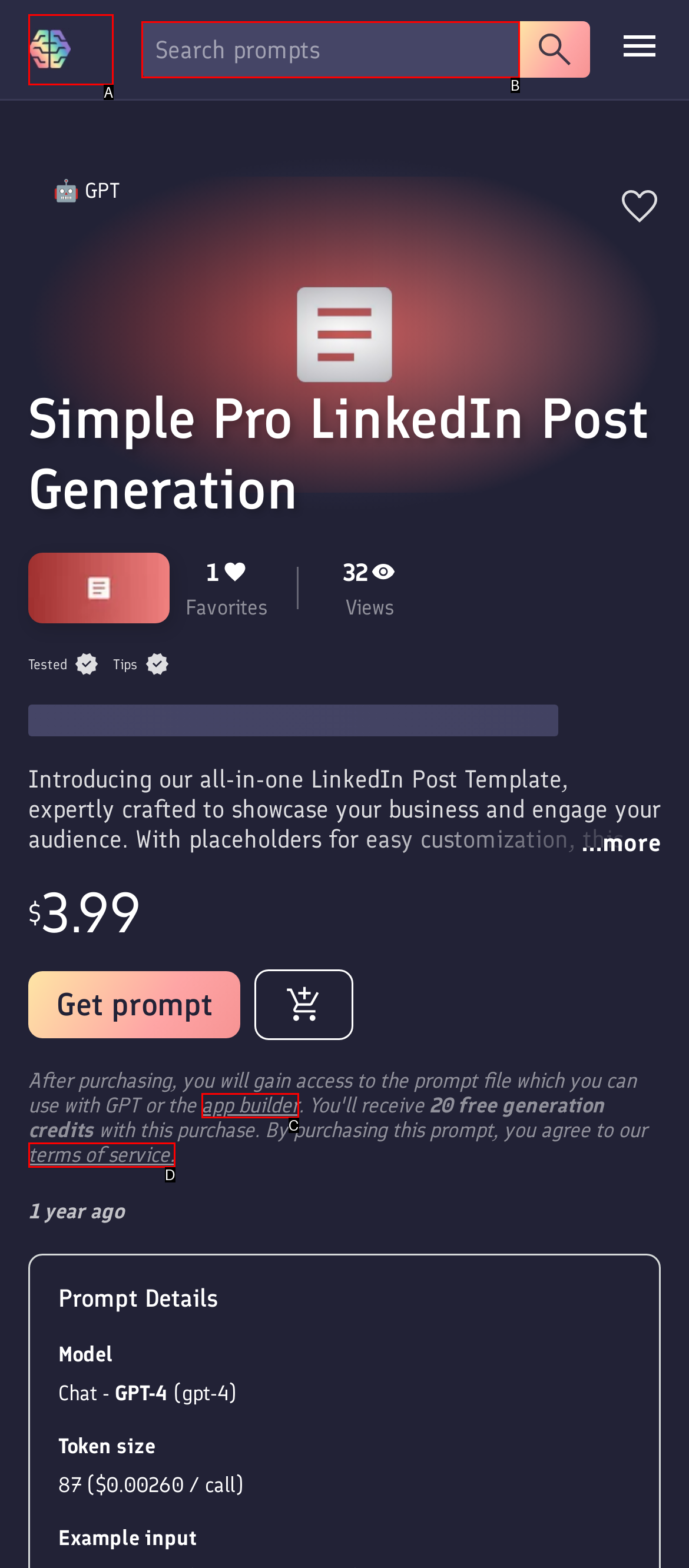Look at the description: PromptBase
Determine the letter of the matching UI element from the given choices.

A